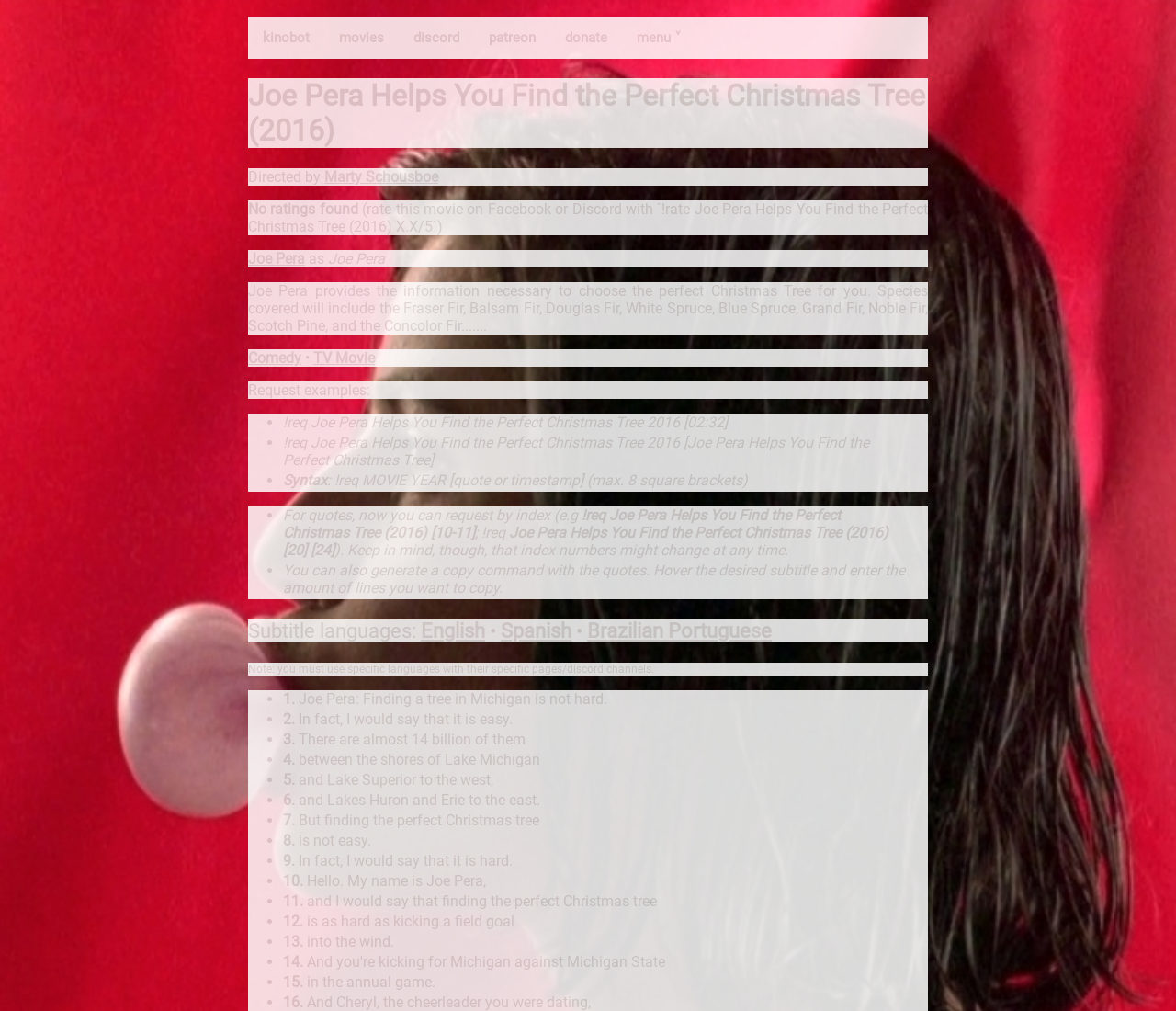Locate the bounding box coordinates for the element described below: "movies". The coordinates must be four float values between 0 and 1, formatted as [left, top, right, bottom].

[0.276, 0.016, 0.339, 0.058]